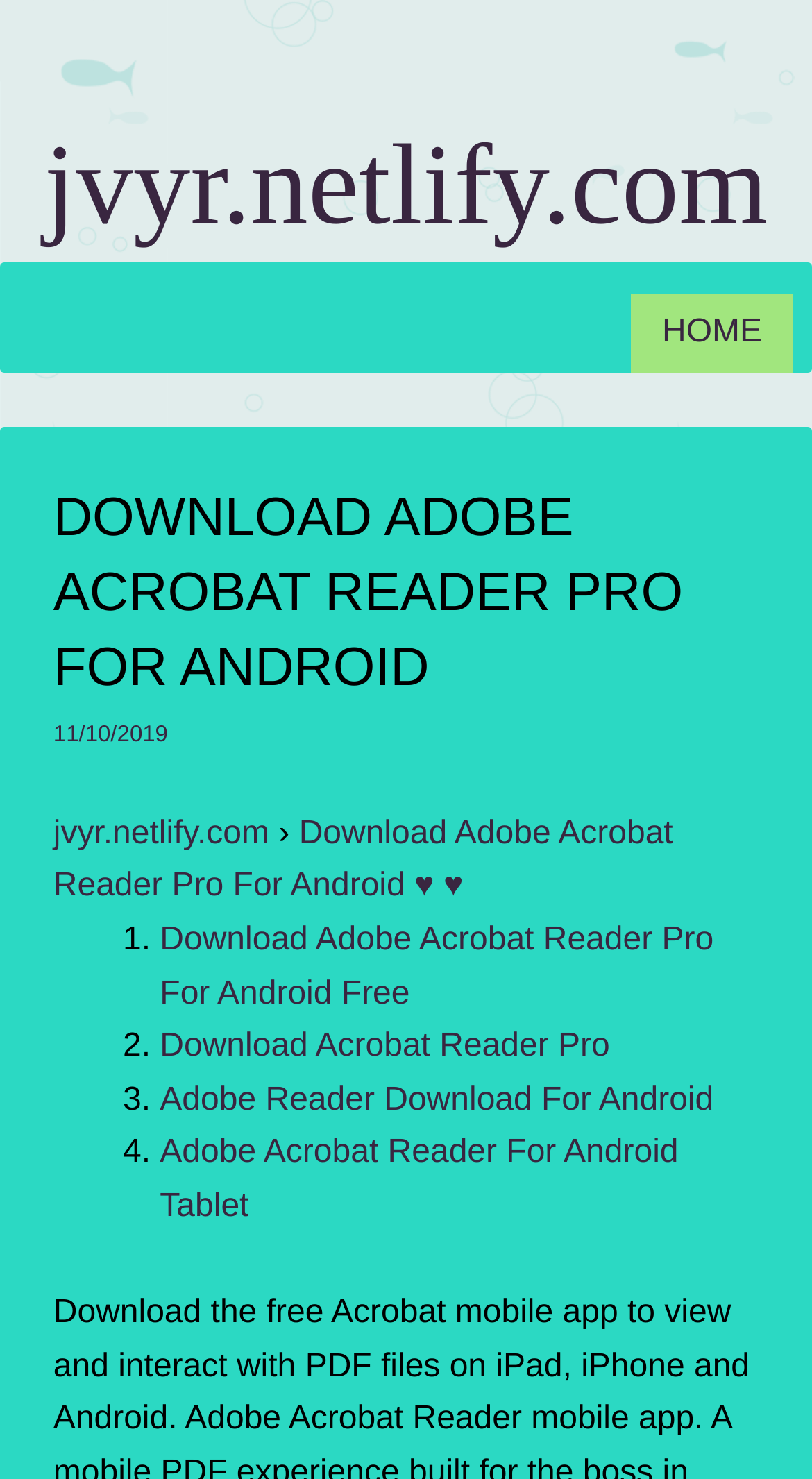Specify the bounding box coordinates for the region that must be clicked to perform the given instruction: "download Adobe Acrobat Reader Pro For Android".

[0.066, 0.552, 0.829, 0.612]